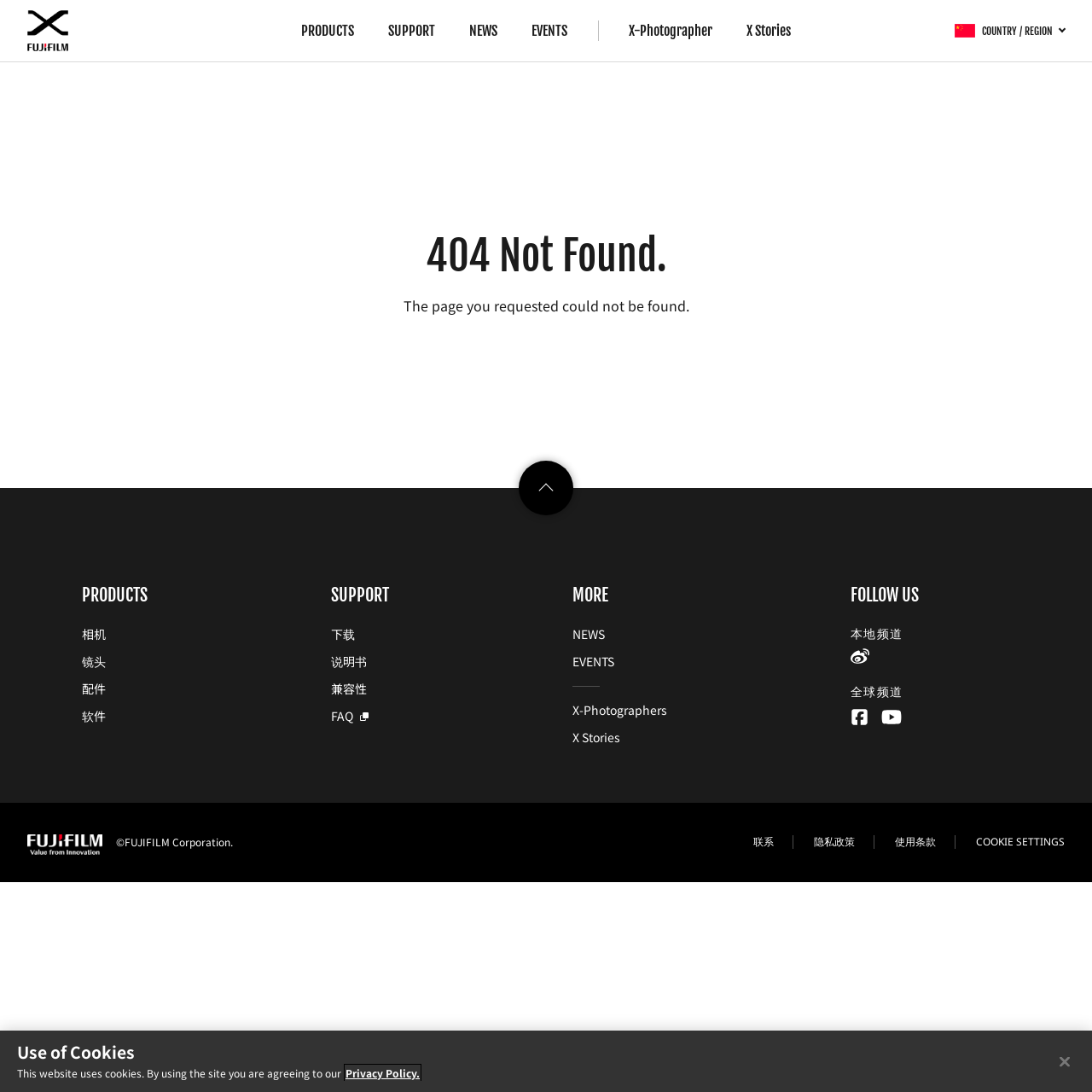Locate and generate the text content of the webpage's heading.

404 Not Found.